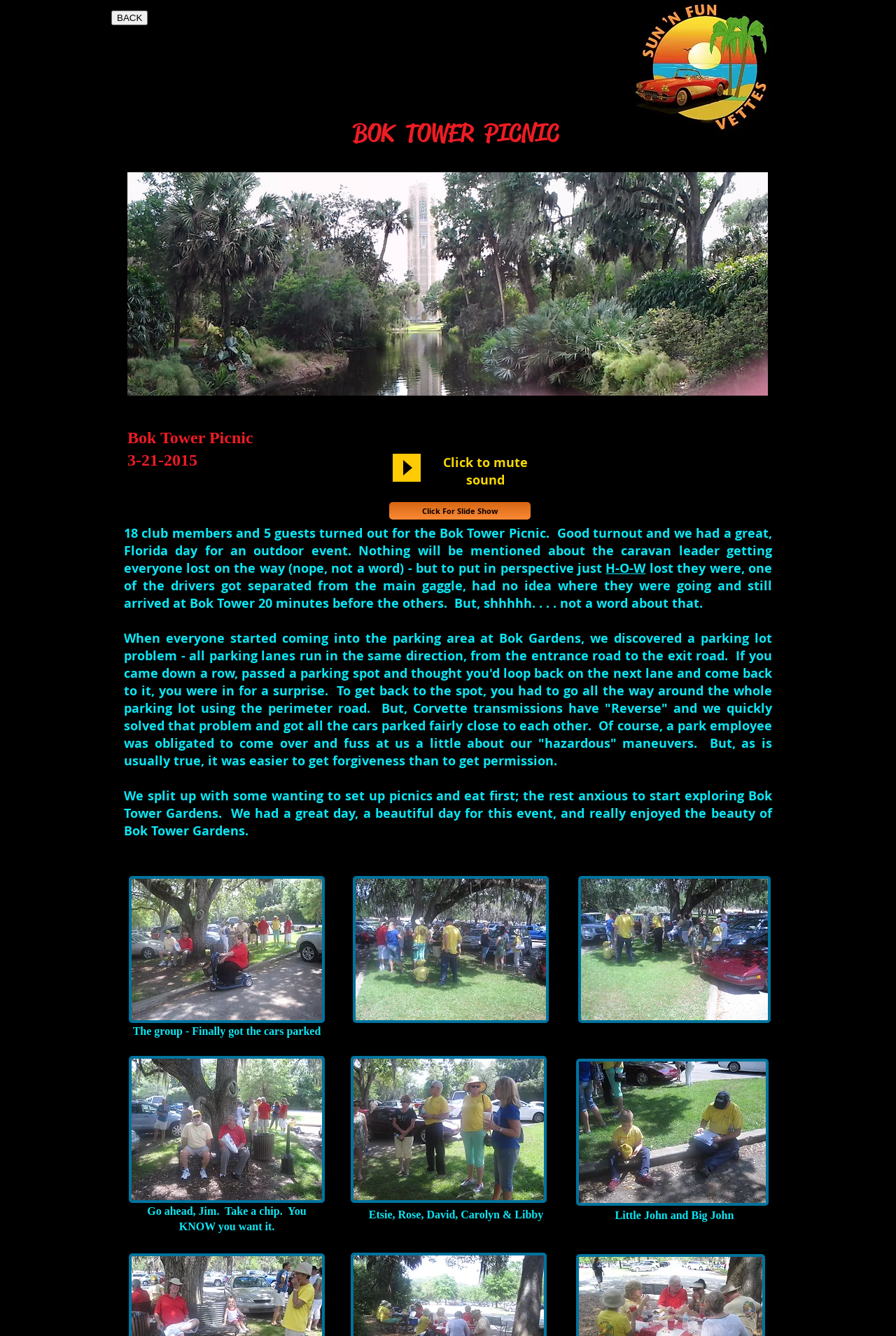Provide a short answer to the following question with just one word or phrase: What is the date of the Bok Tower Picnic?

3-21-2015